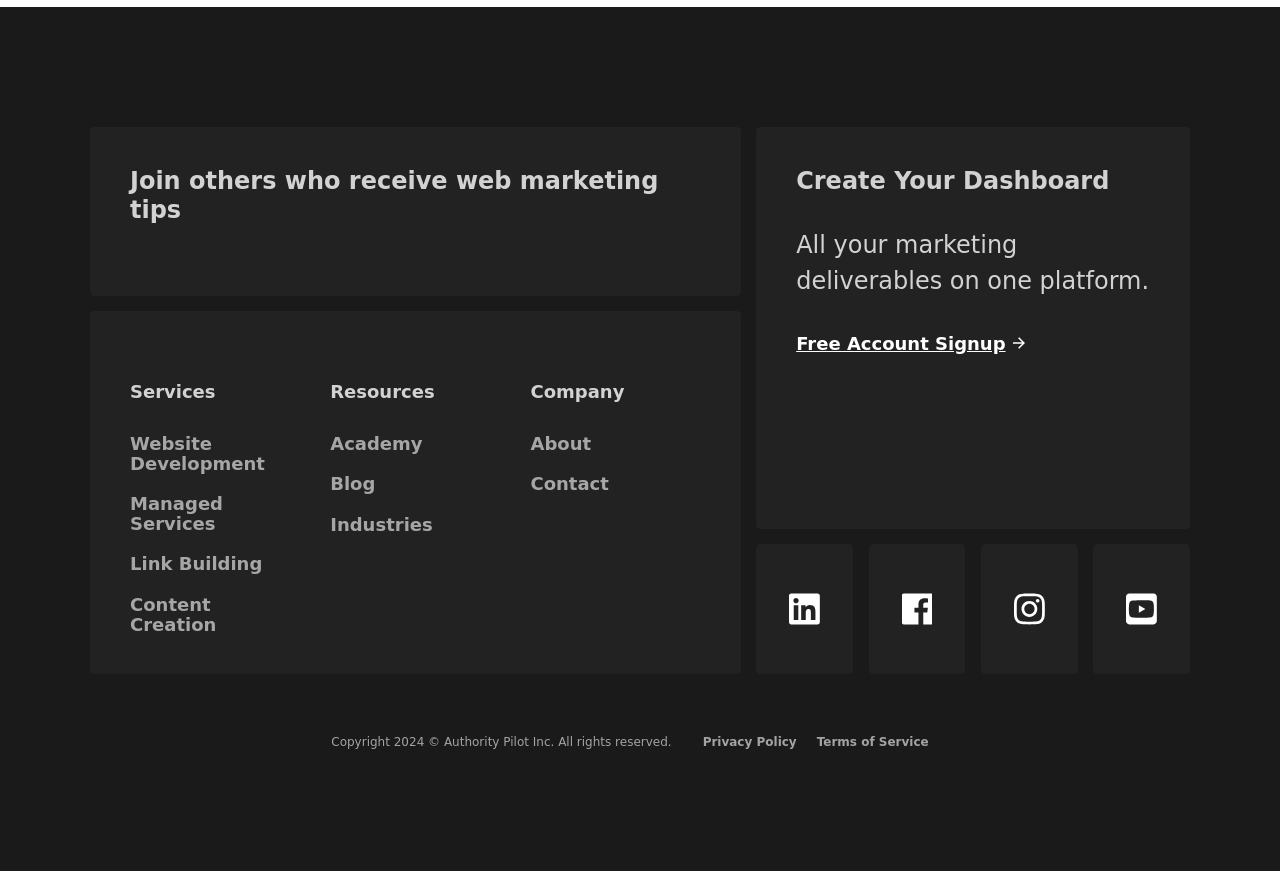Given the element description "Terms of Service" in the screenshot, predict the bounding box coordinates of that UI element.

[0.638, 0.841, 0.741, 0.862]